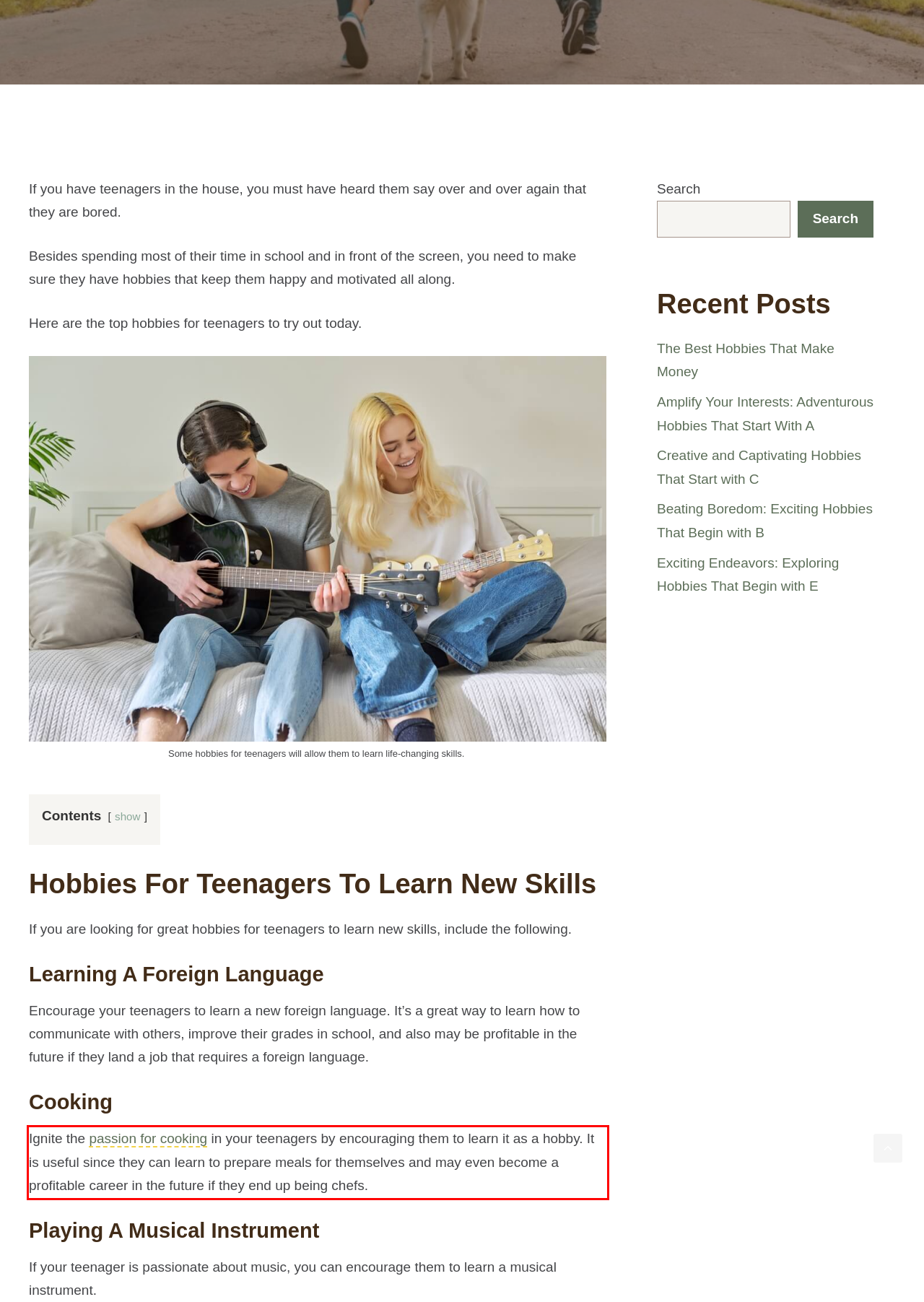In the screenshot of the webpage, find the red bounding box and perform OCR to obtain the text content restricted within this red bounding box.

Ignite the passion for cooking in your teenagers by encouraging them to learn it as a hobby. It is useful since they can learn to prepare meals for themselves and may even become a profitable career in the future if they end up being chefs.